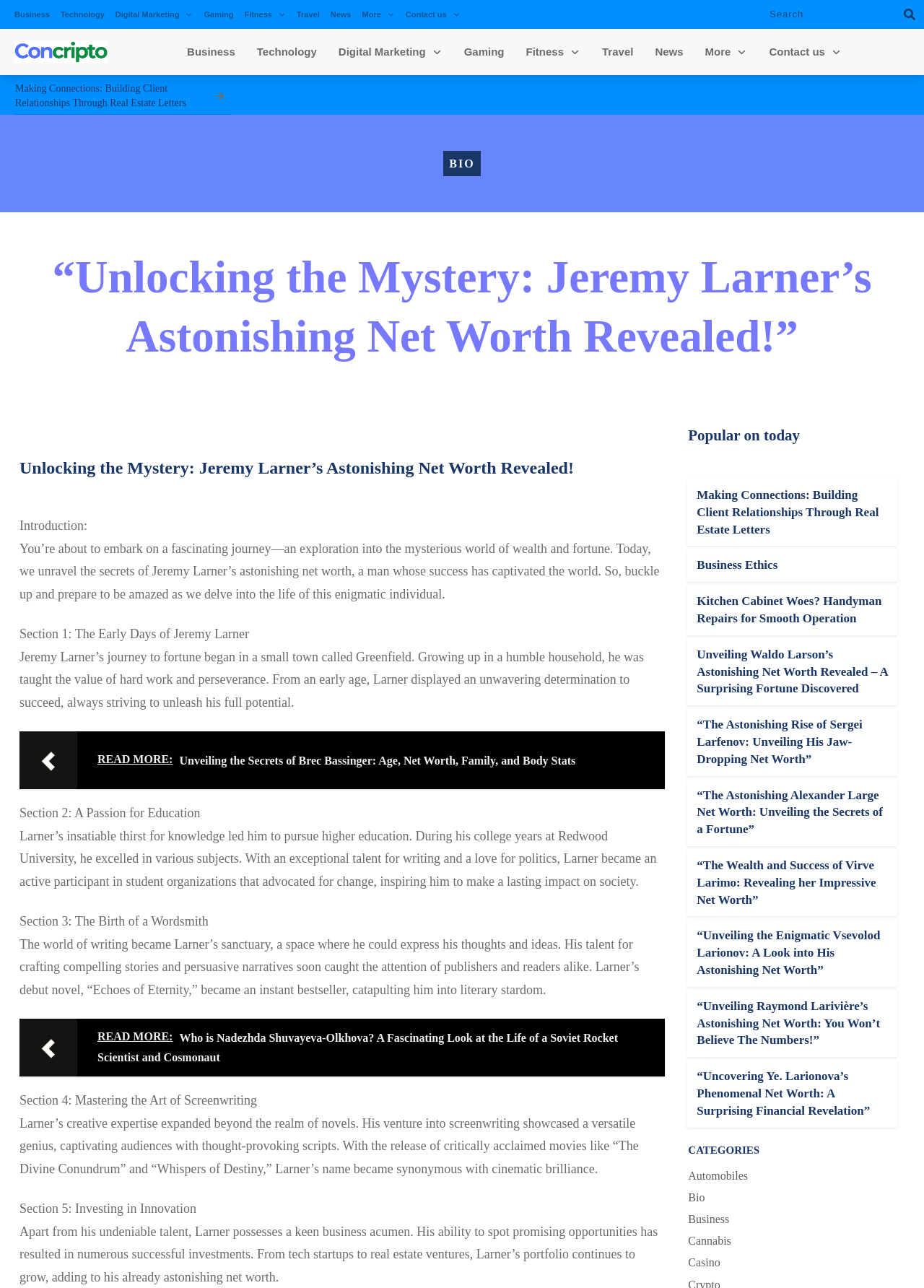What is the name of the university Jeremy Larner attended?
Use the image to give a comprehensive and detailed response to the question.

The webpage mentions that Jeremy Larner excelled in various subjects during his college years at Redwood University, indicating that Redwood University is the university he attended.